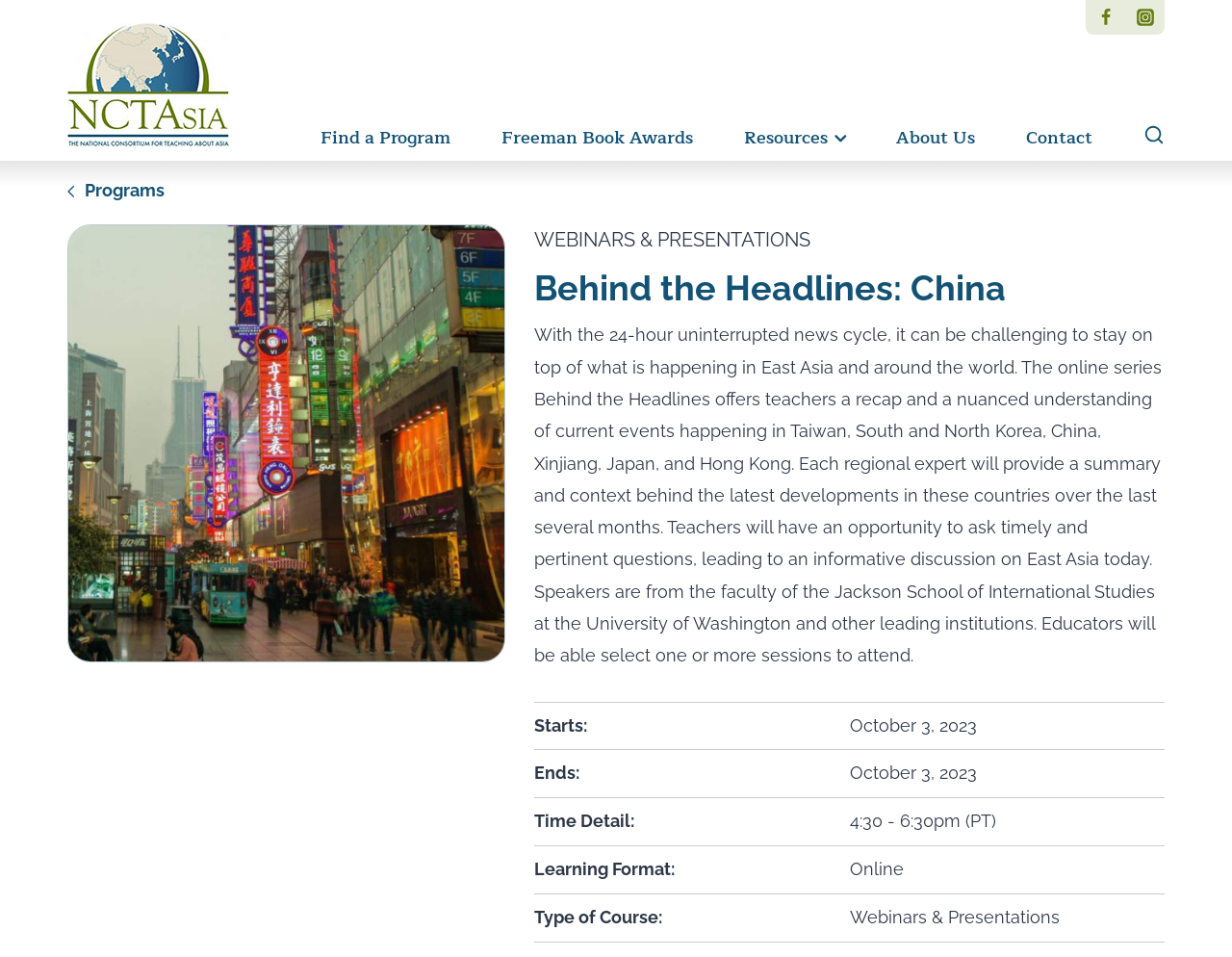Specify the bounding box coordinates of the element's region that should be clicked to achieve the following instruction: "Open Facebook page". The bounding box coordinates consist of four float numbers between 0 and 1, in the format [left, top, right, bottom].

[0.881, 0.0, 0.913, 0.036]